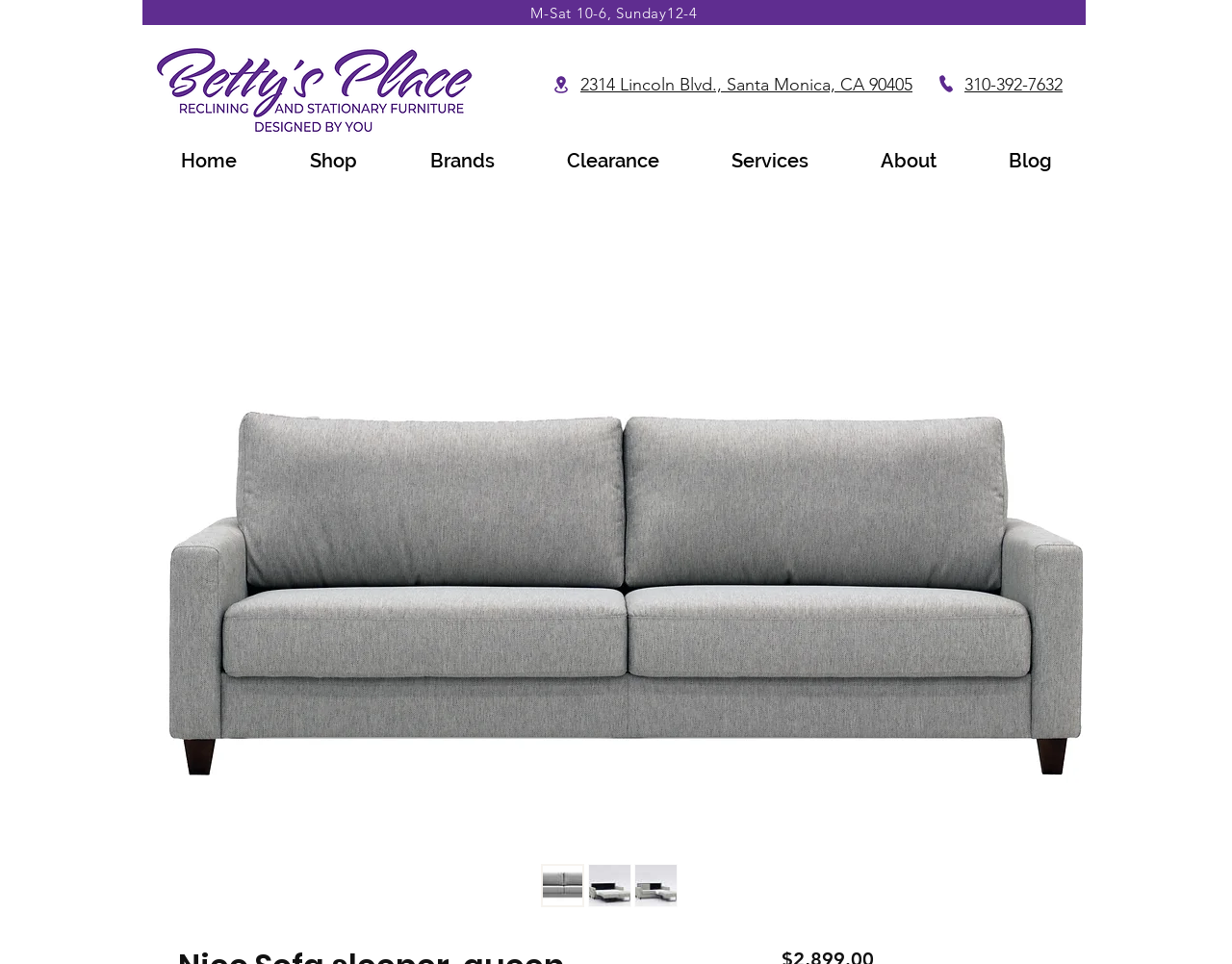How many navigation links are there?
Look at the screenshot and respond with a single word or phrase.

7